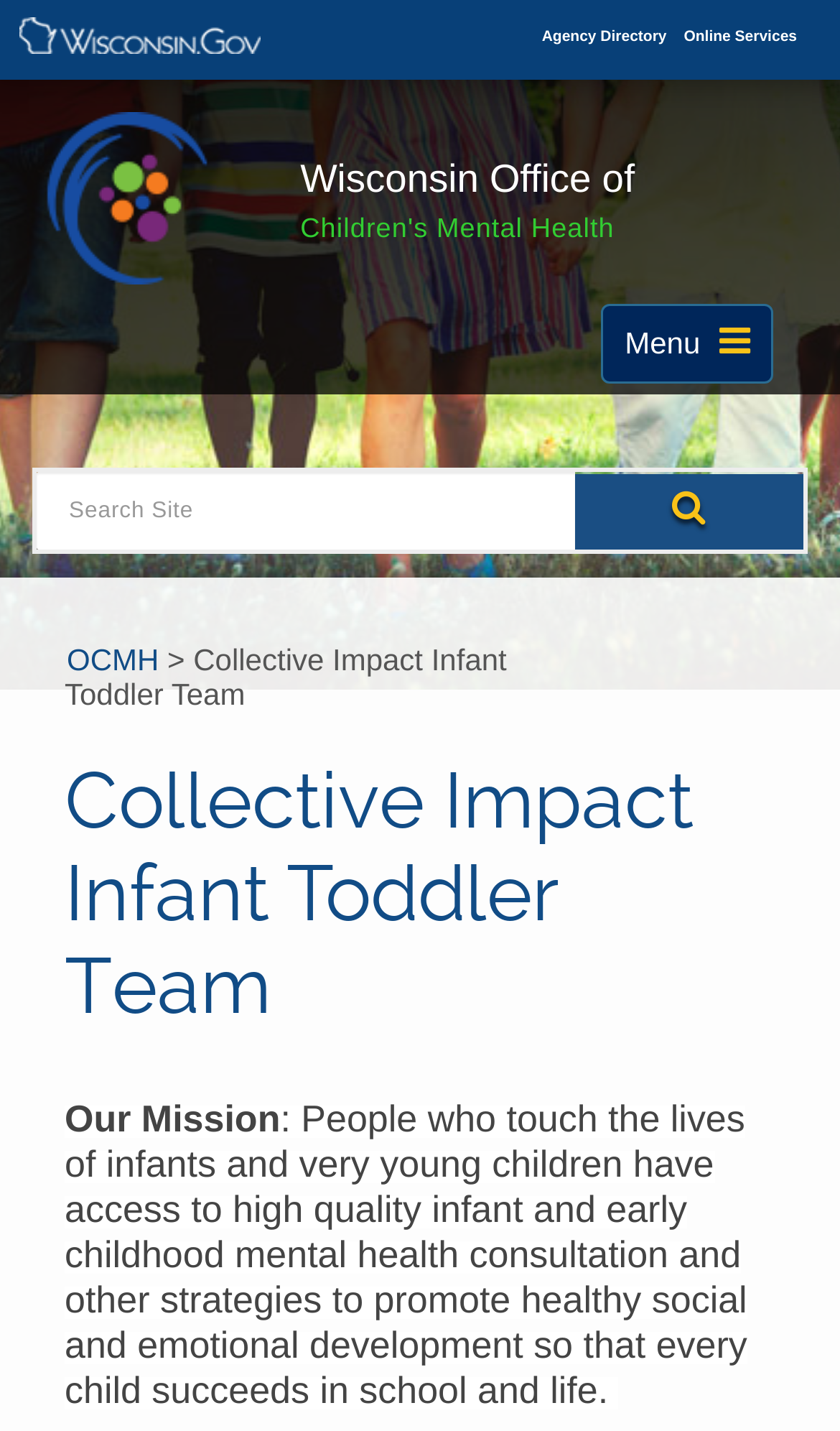Locate the headline of the webpage and generate its content.

Collective Impact Infant Toddler Team